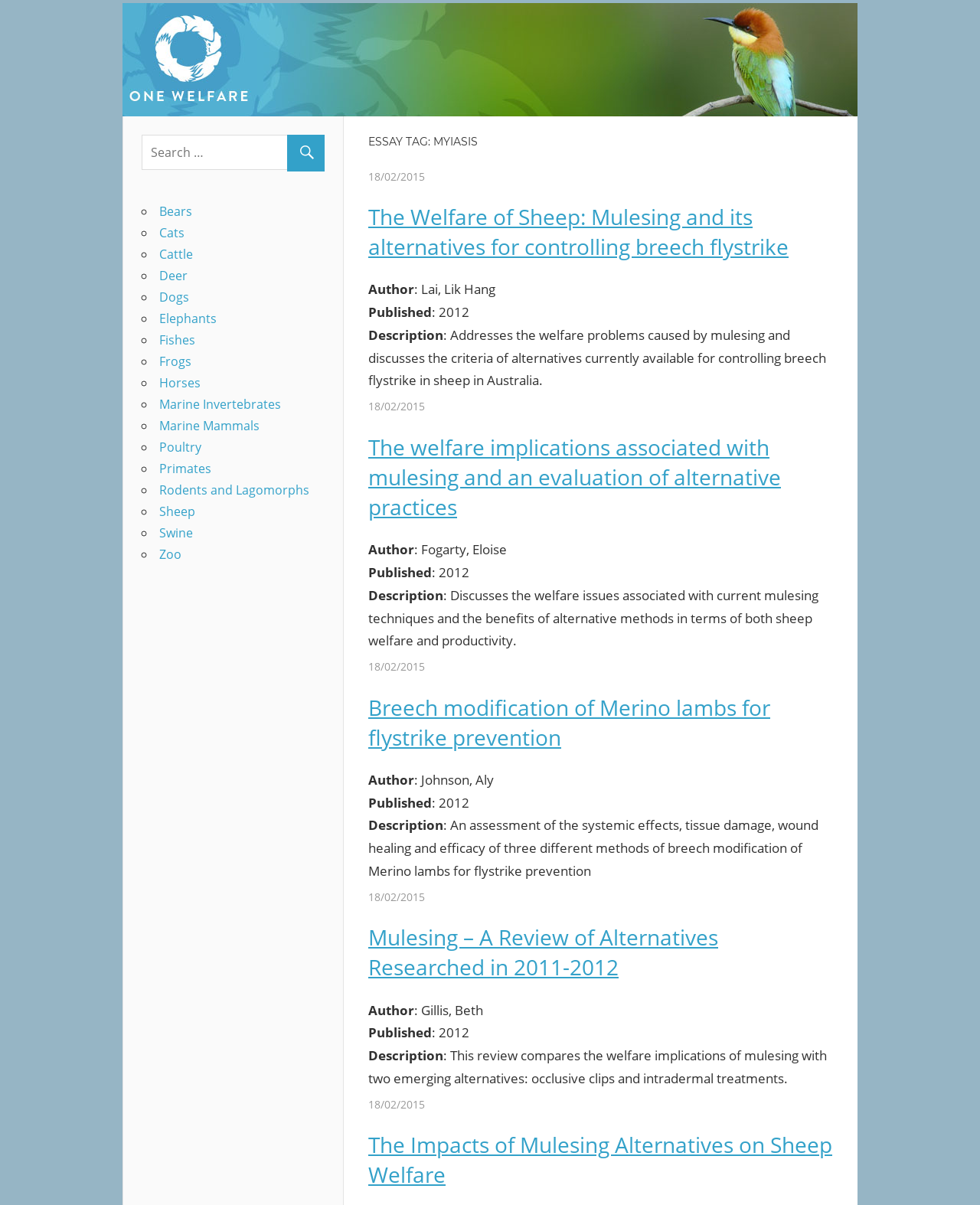Determine the primary headline of the webpage.

ESSAY TAG: MYIASIS